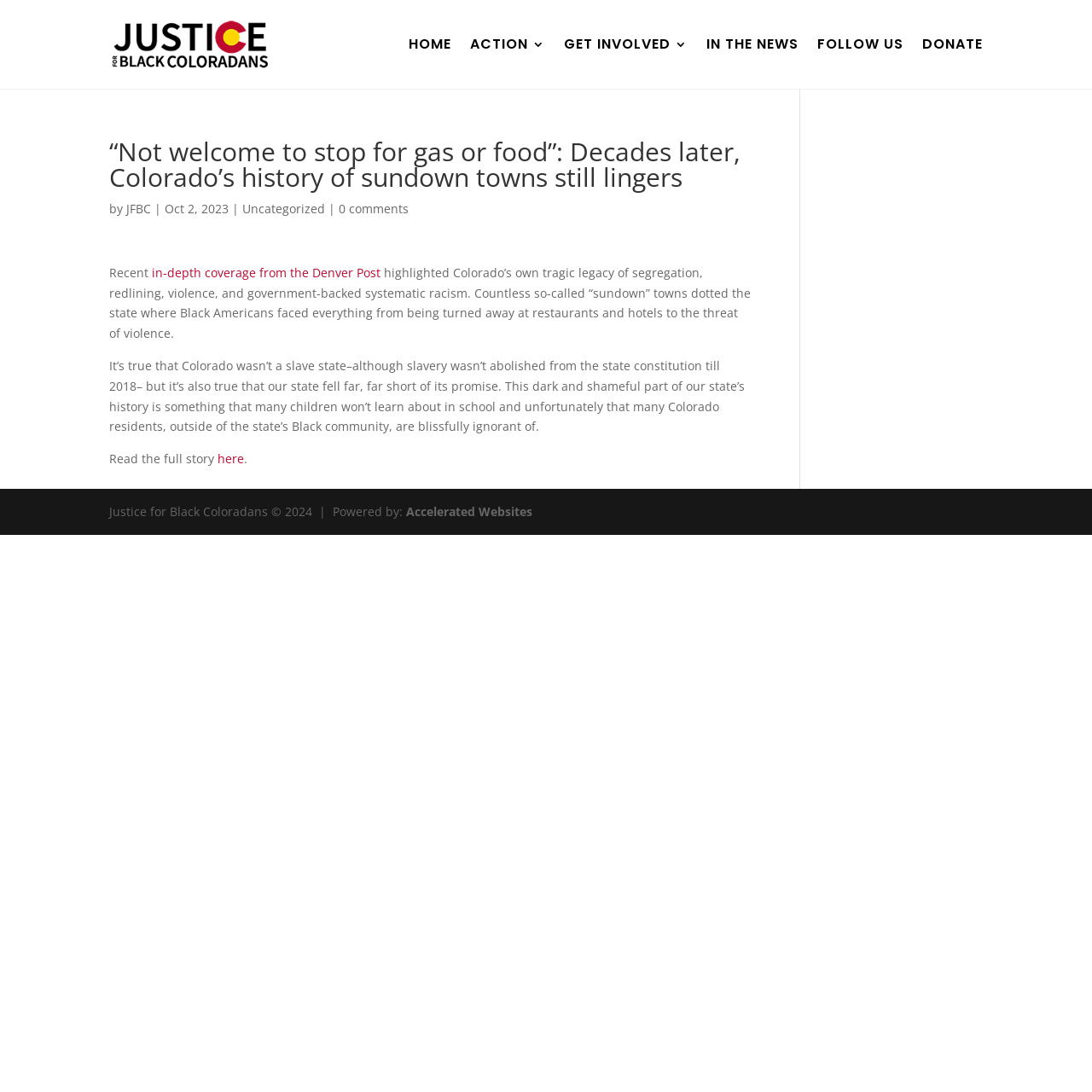With reference to the screenshot, provide a detailed response to the question below:
What is the date of the article on this webpage?

I found the answer by looking at the article metadata, which includes the date 'Oct 2, 2023'.